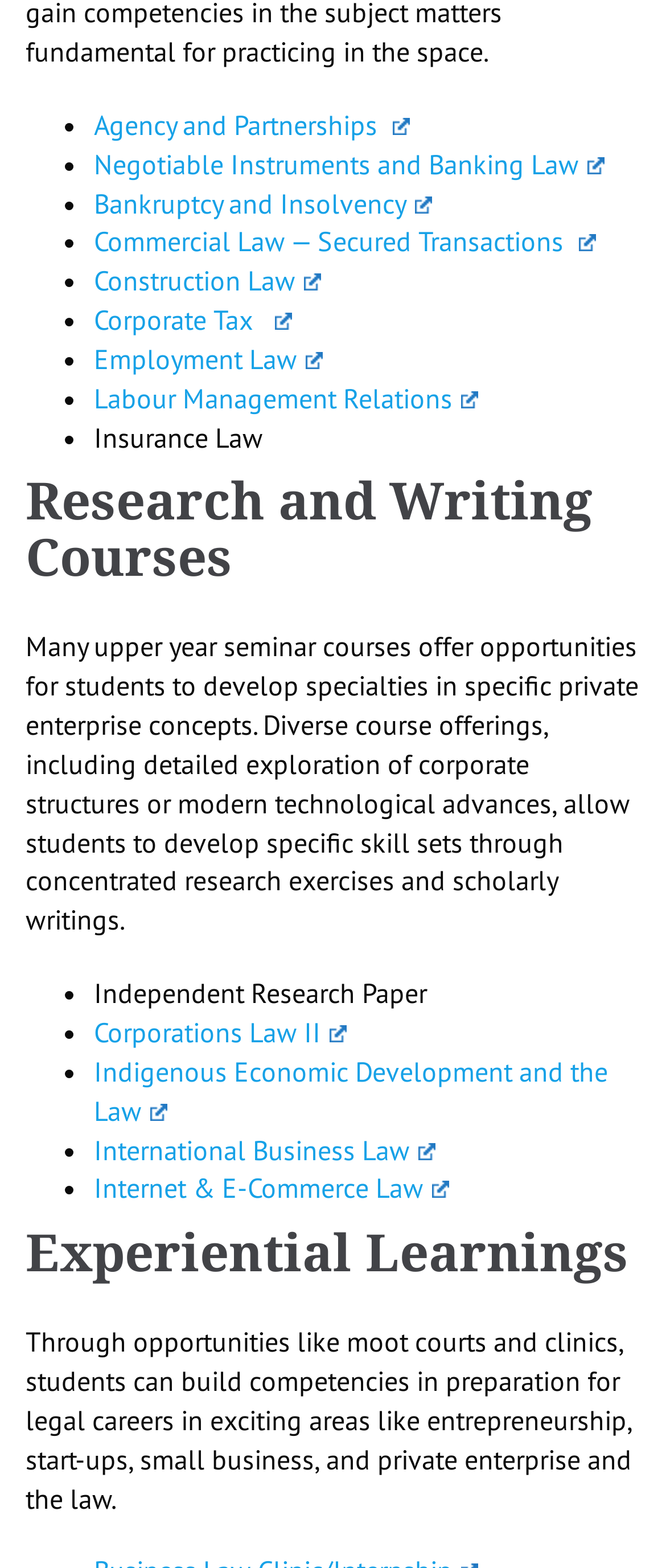Identify the bounding box coordinates of the area that should be clicked in order to complete the given instruction: "Click on Agency and Partnerships". The bounding box coordinates should be four float numbers between 0 and 1, i.e., [left, top, right, bottom].

[0.141, 0.068, 0.615, 0.09]